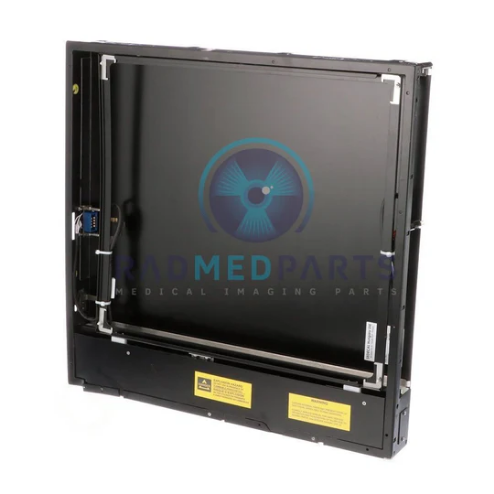Please answer the following question using a single word or phrase: 
What is the purpose of the Bucky's oscillation during exposures?

Reduce grid lines